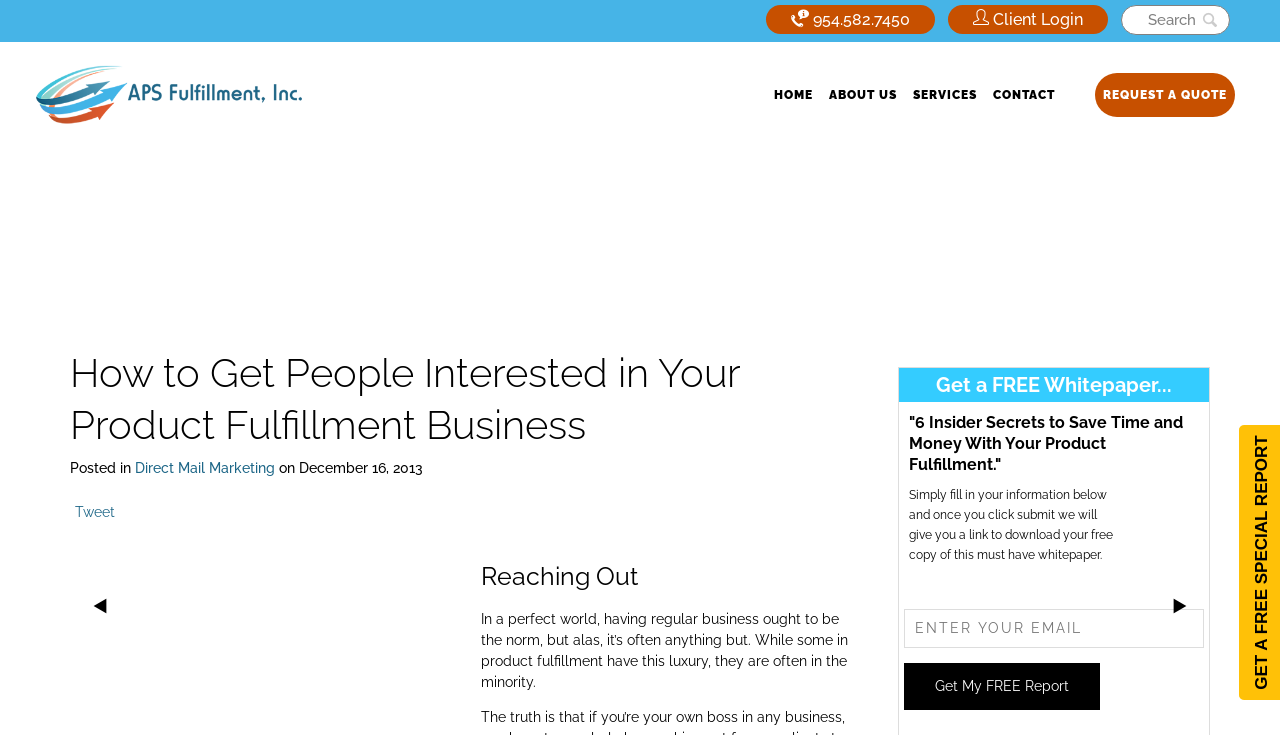Please provide the bounding box coordinates for the element that needs to be clicked to perform the following instruction: "Search using the 'Search' link". The coordinates should be given as four float numbers between 0 and 1, i.e., [left, top, right, bottom].

[0.876, 0.007, 0.961, 0.048]